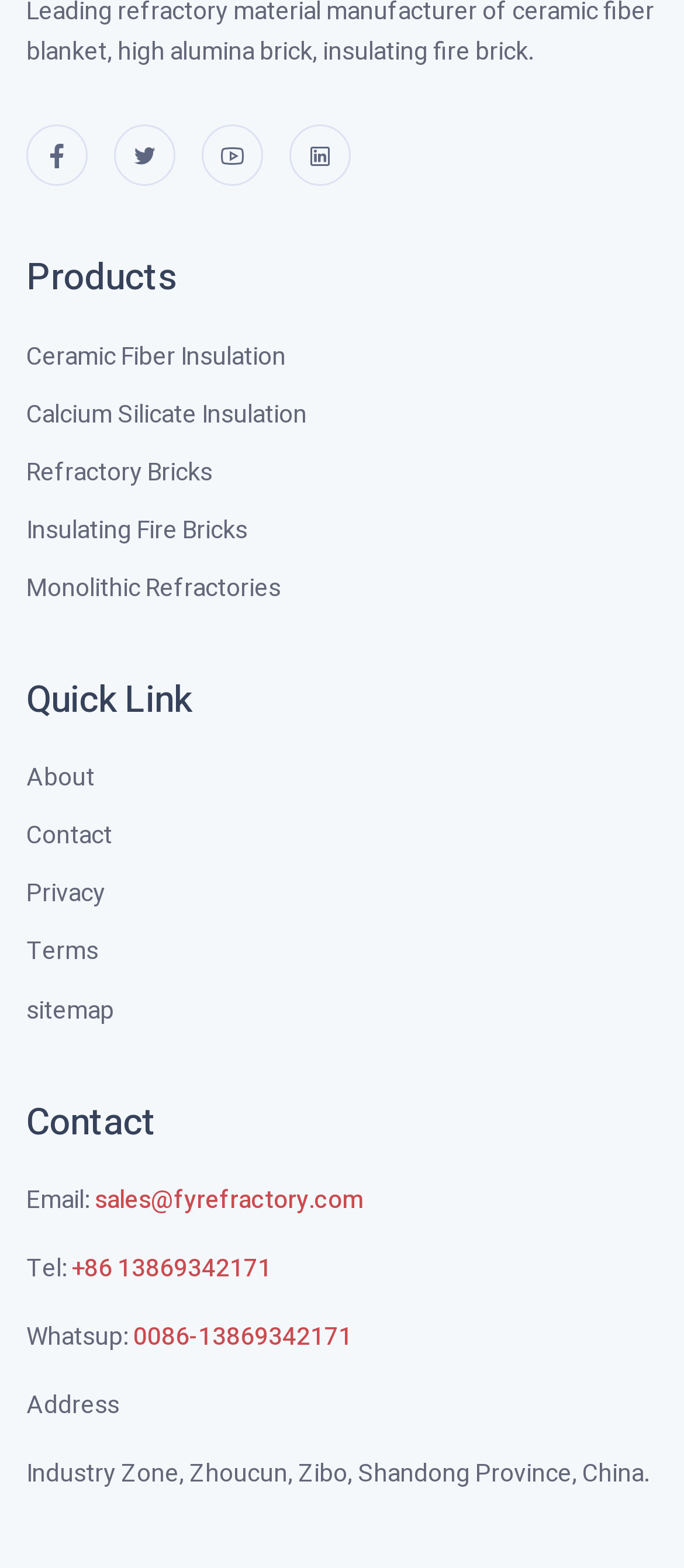Determine the bounding box coordinates of the element's region needed to click to follow the instruction: "Click on Ceramic Fiber Insulation". Provide these coordinates as four float numbers between 0 and 1, formatted as [left, top, right, bottom].

[0.038, 0.214, 0.418, 0.24]